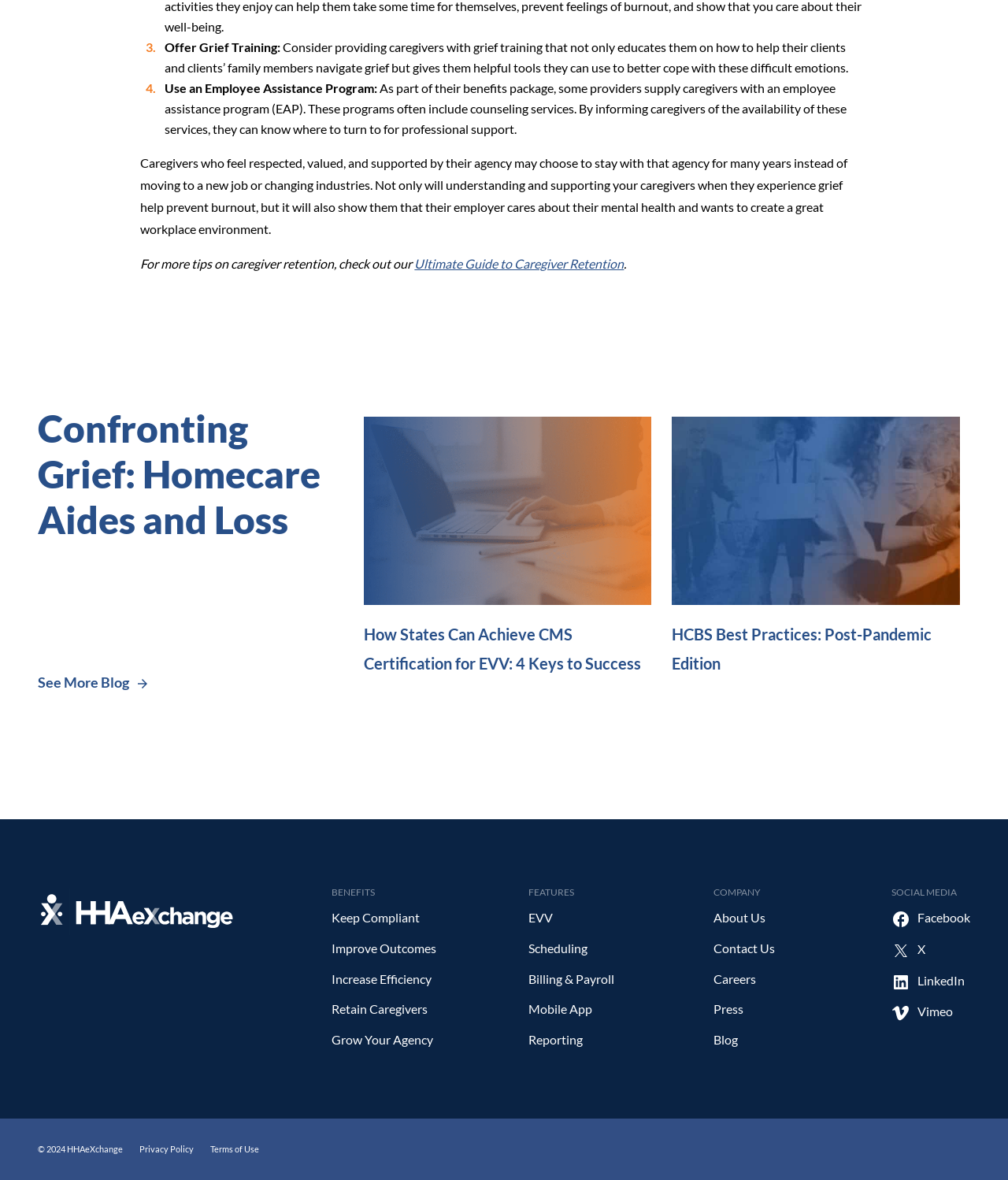What is the name of the company mentioned on this webpage?
Answer the question with a detailed explanation, including all necessary information.

The company name is mentioned in the top-left corner of the webpage, and it is also linked to other pages on the website.